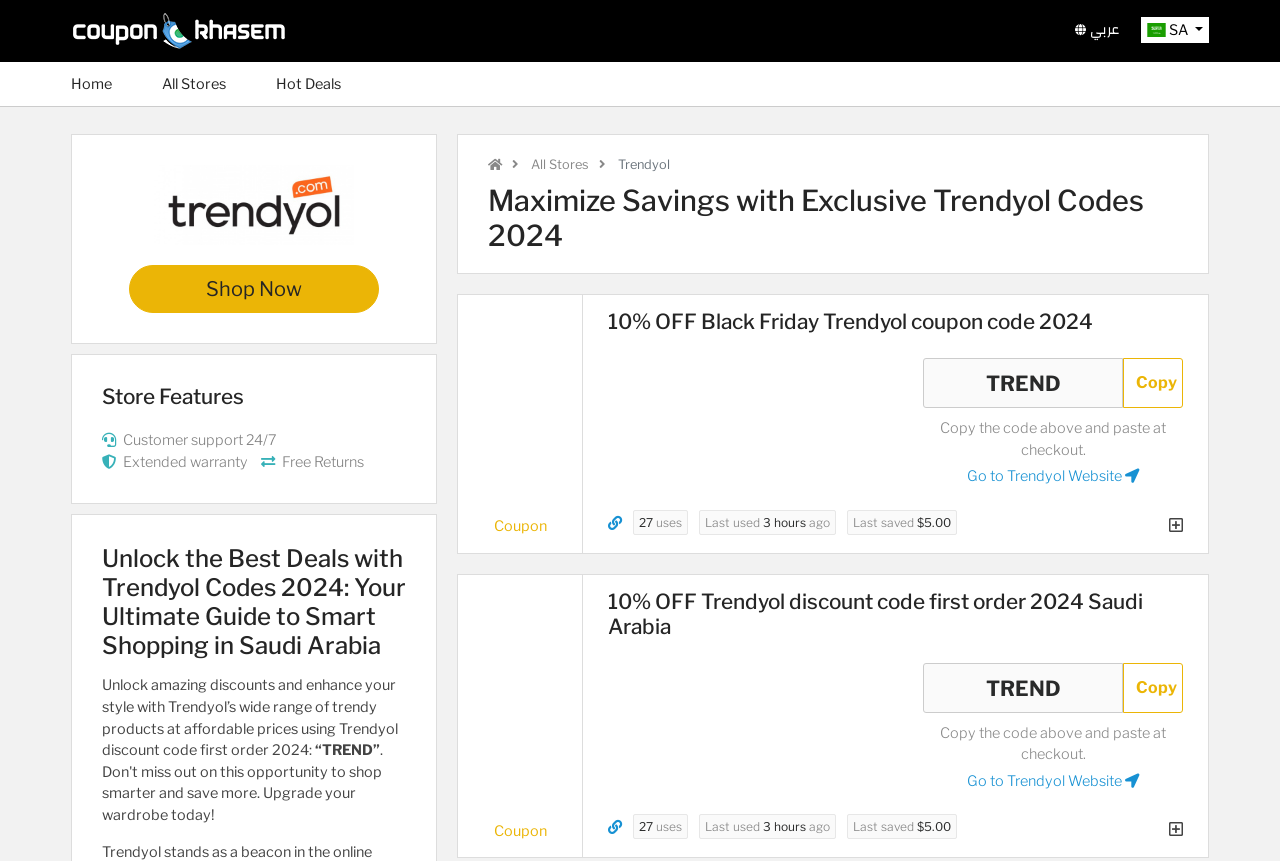Specify the bounding box coordinates of the element's area that should be clicked to execute the given instruction: "Click on the 'Shop Now' button". The coordinates should be four float numbers between 0 and 1, i.e., [left, top, right, bottom].

[0.101, 0.308, 0.296, 0.364]